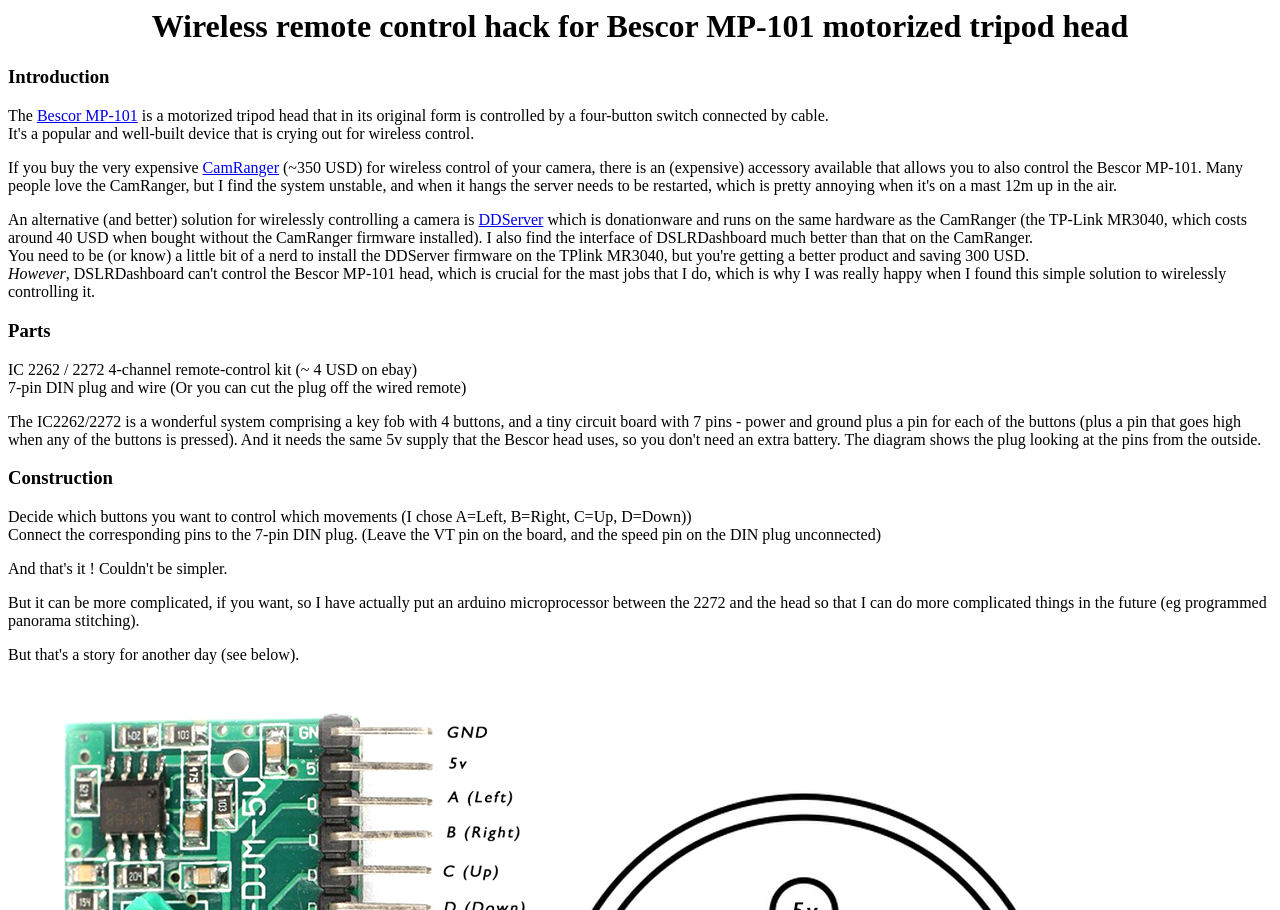Can you determine the main header of this webpage?

Wireless remote control hack for Bescor MP-101 motorized tripod head